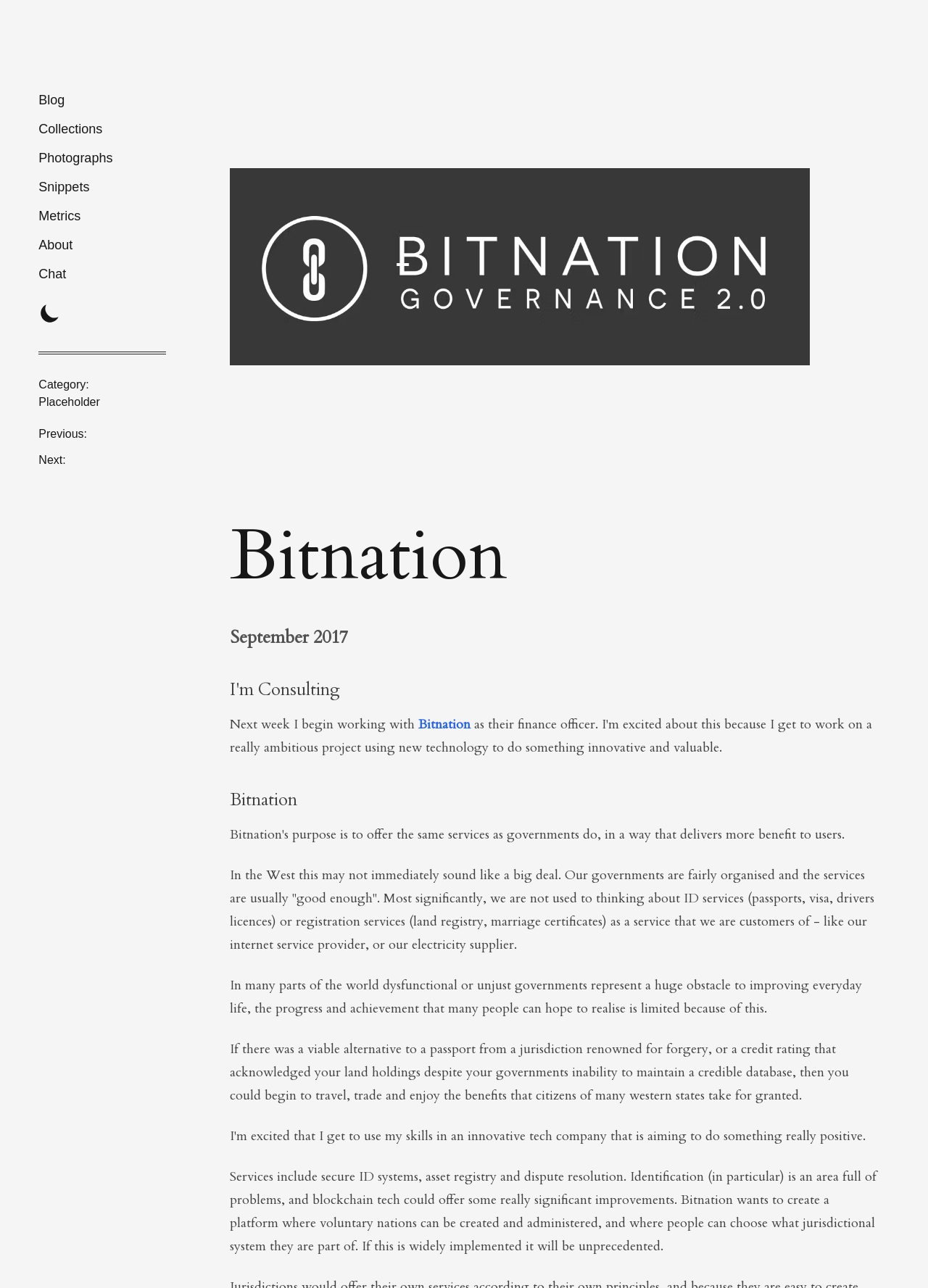Please answer the following question using a single word or phrase: 
What is the name of the platform mentioned in the article?

Bitnation